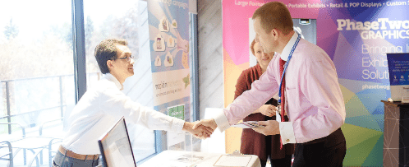Please provide a short answer using a single word or phrase for the question:
Is the event free for non-members?

No